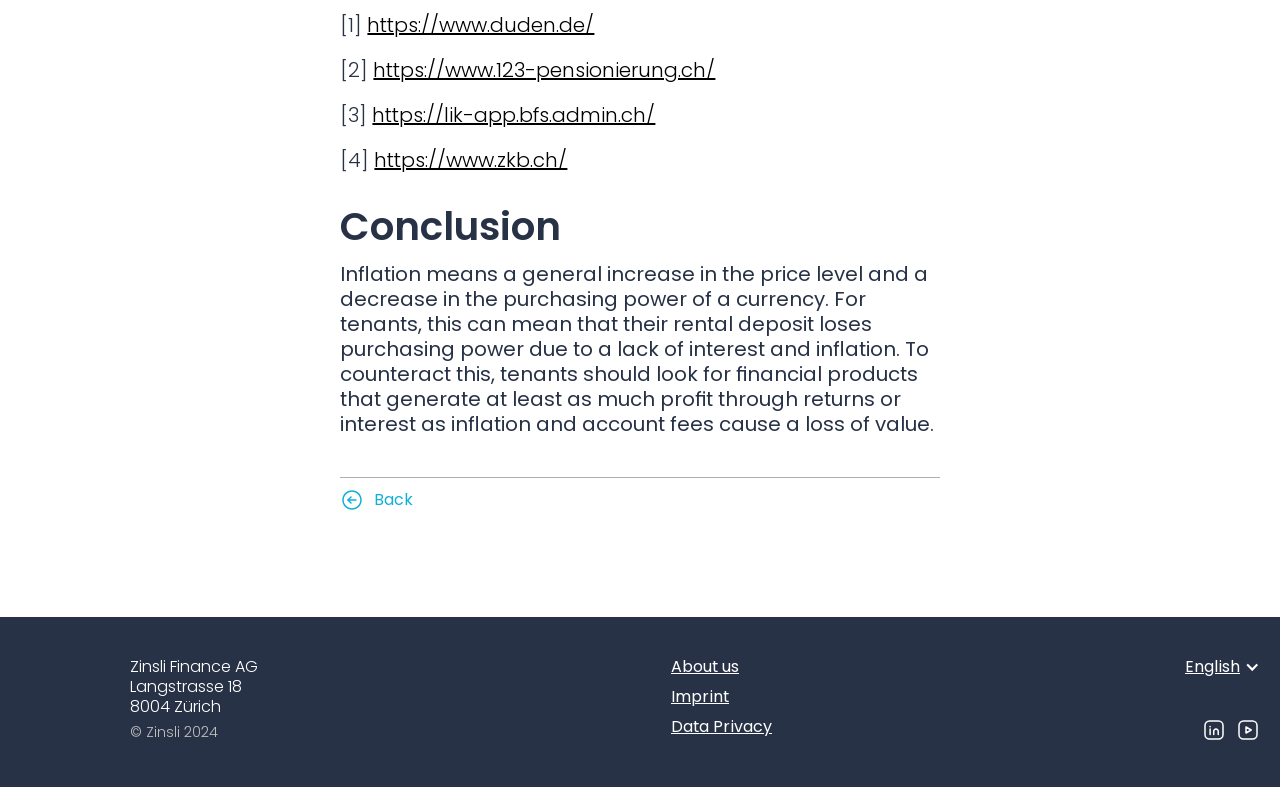Identify and provide the bounding box coordinates of the UI element described: "Data Privacy". The coordinates should be formatted as [left, top, right, bottom], with each number being a float between 0 and 1.

[0.524, 0.911, 0.603, 0.949]